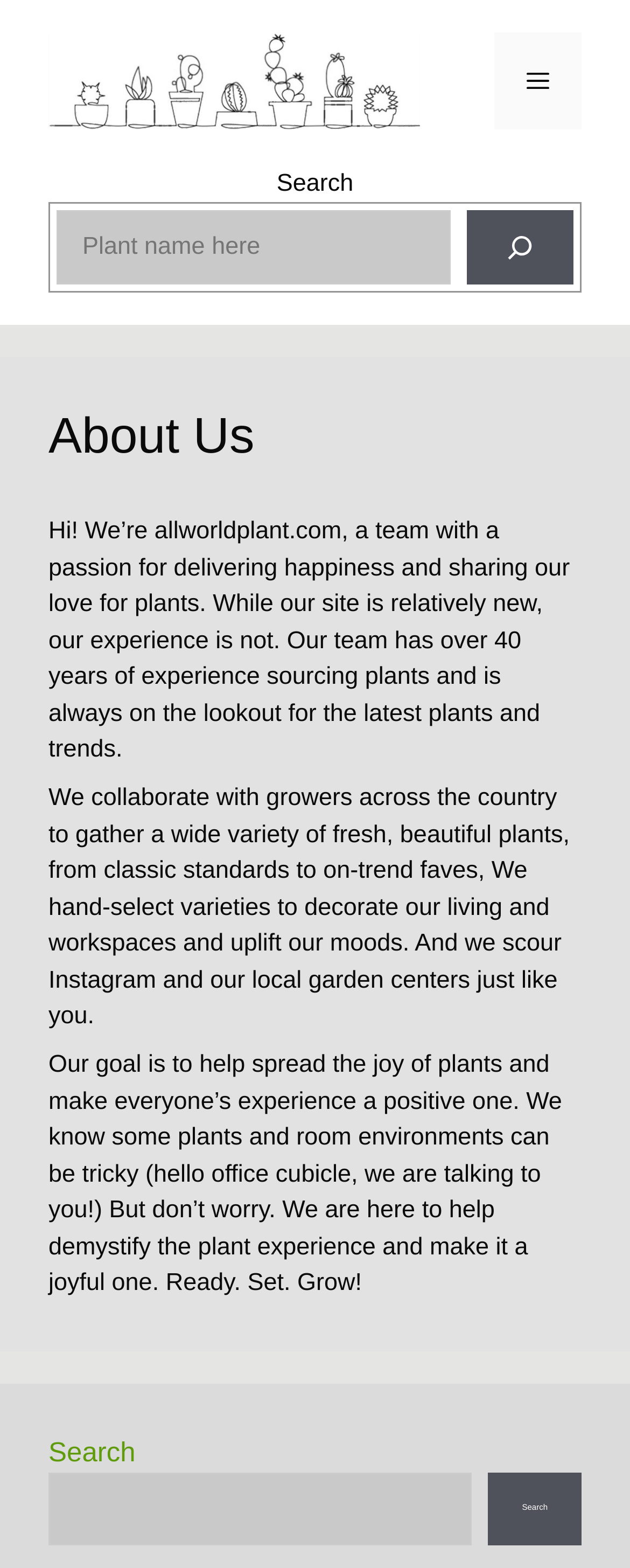What is the purpose of the website?
Refer to the image and give a detailed answer to the question.

The purpose of the website can be inferred from the static text in the article section, which mentions that the team has a passion for delivering happiness and sharing their love for plants.